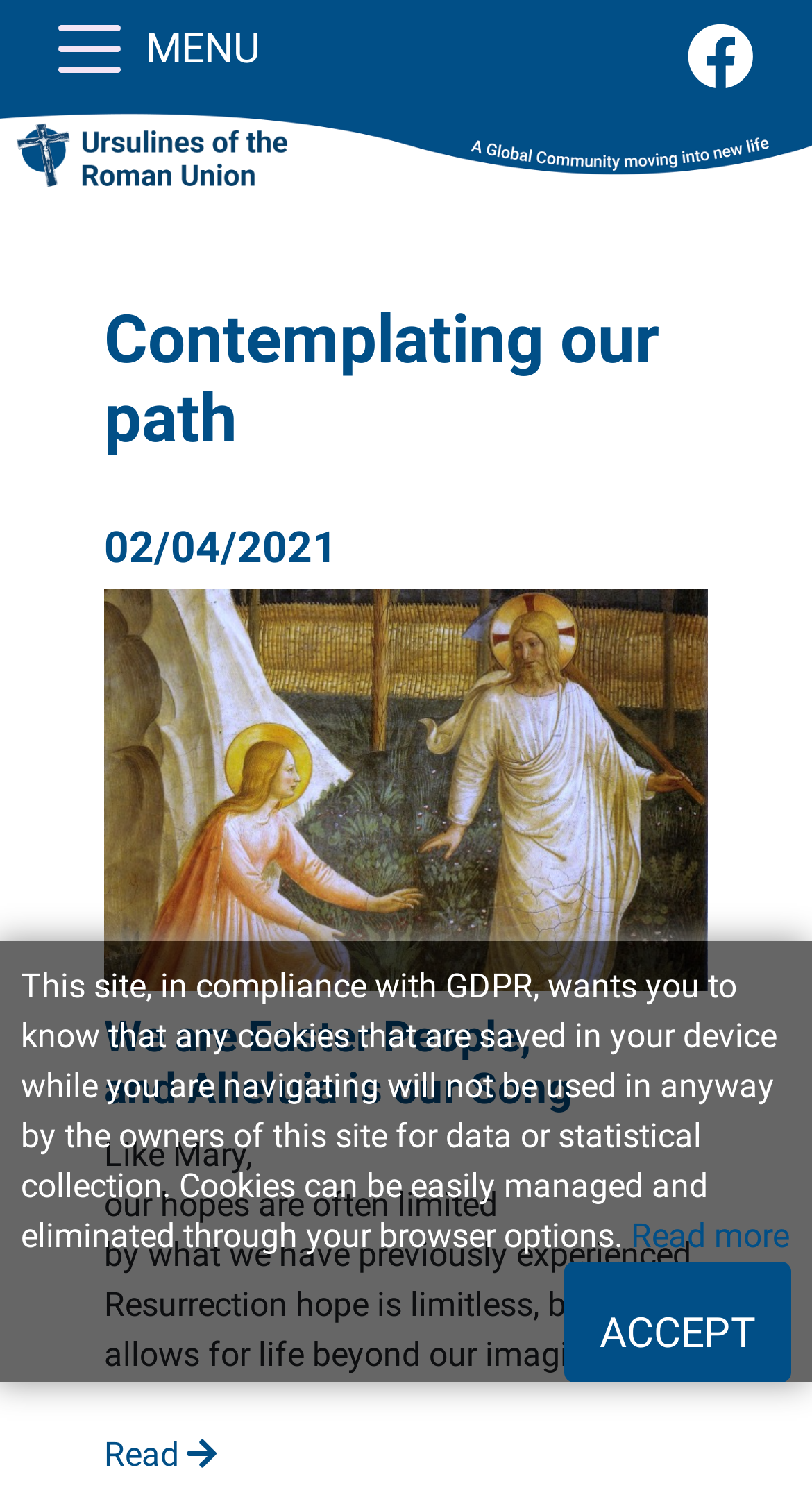Please provide a brief answer to the question using only one word or phrase: 
What is the theme of the latest article?

Easter